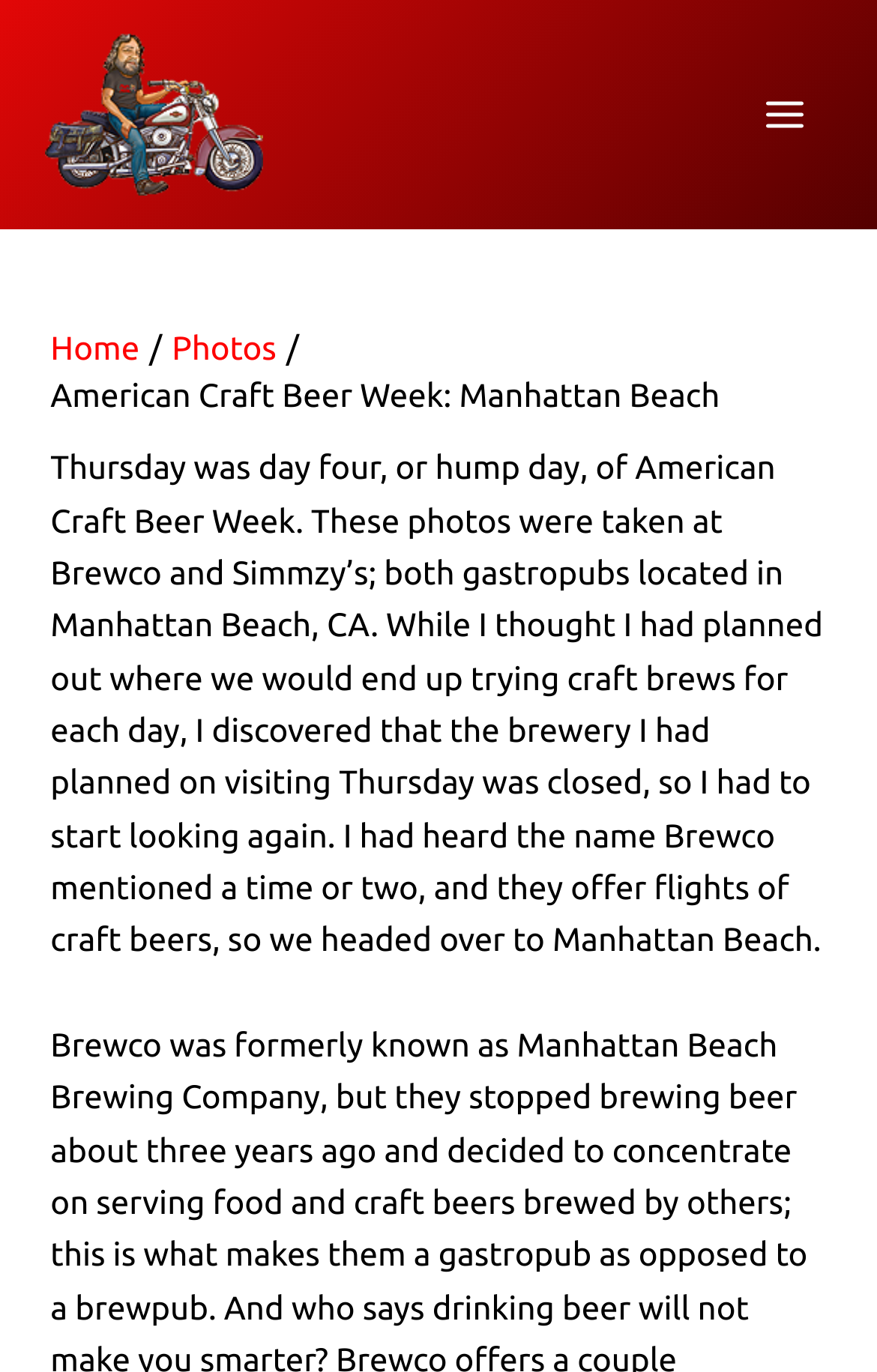Where are the photos taken?
Ensure your answer is thorough and detailed.

I found the answer by reading the static text element that describes the event, which mentions that the photos were taken at Brewco and Simmzy's, both located in Manhattan Beach, CA.